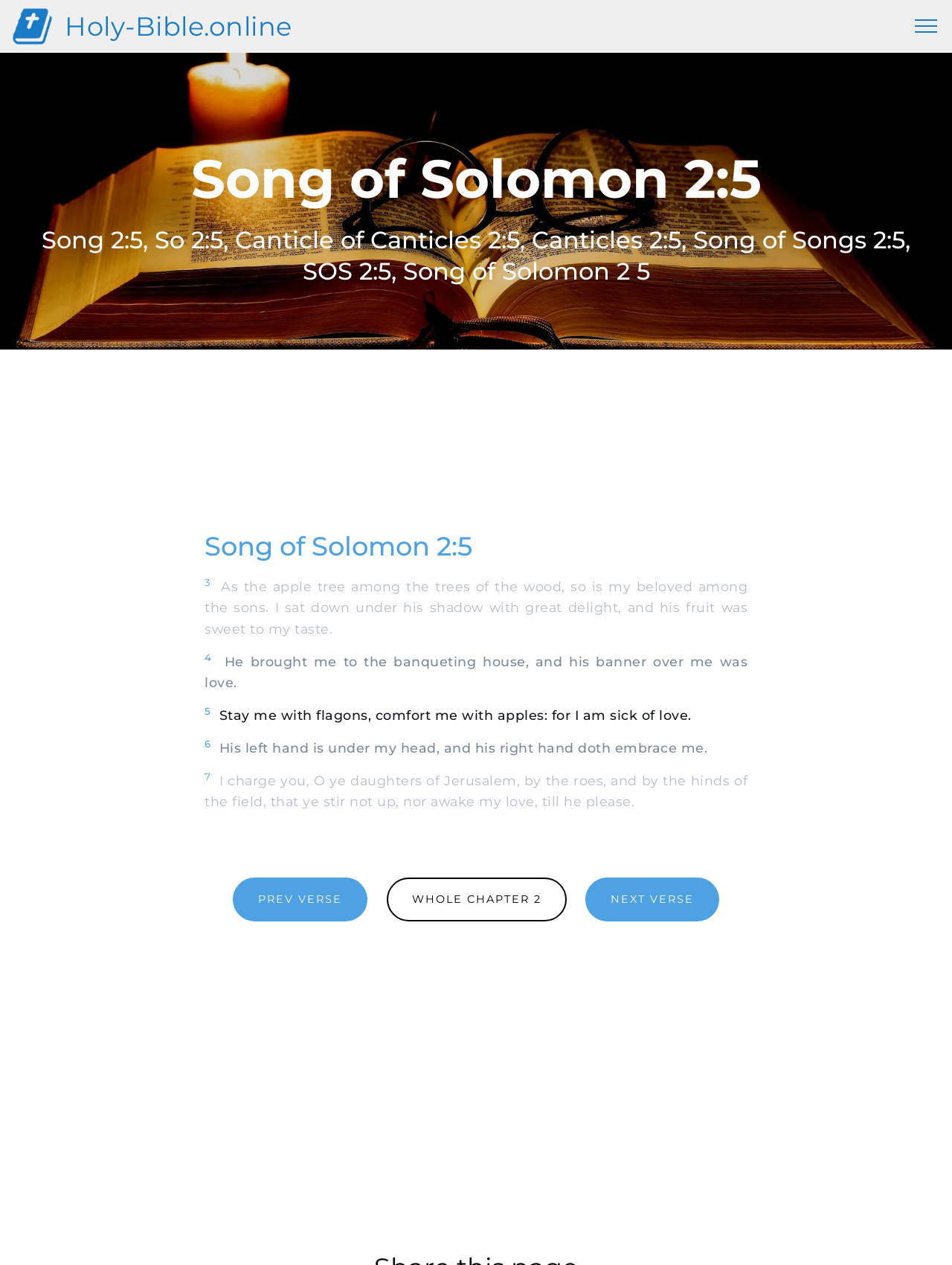Determine the bounding box coordinates (top-left x, top-left y, bottom-right x, bottom-right y) of the UI element described in the following text: PREV VERSE

[0.244, 0.694, 0.386, 0.729]